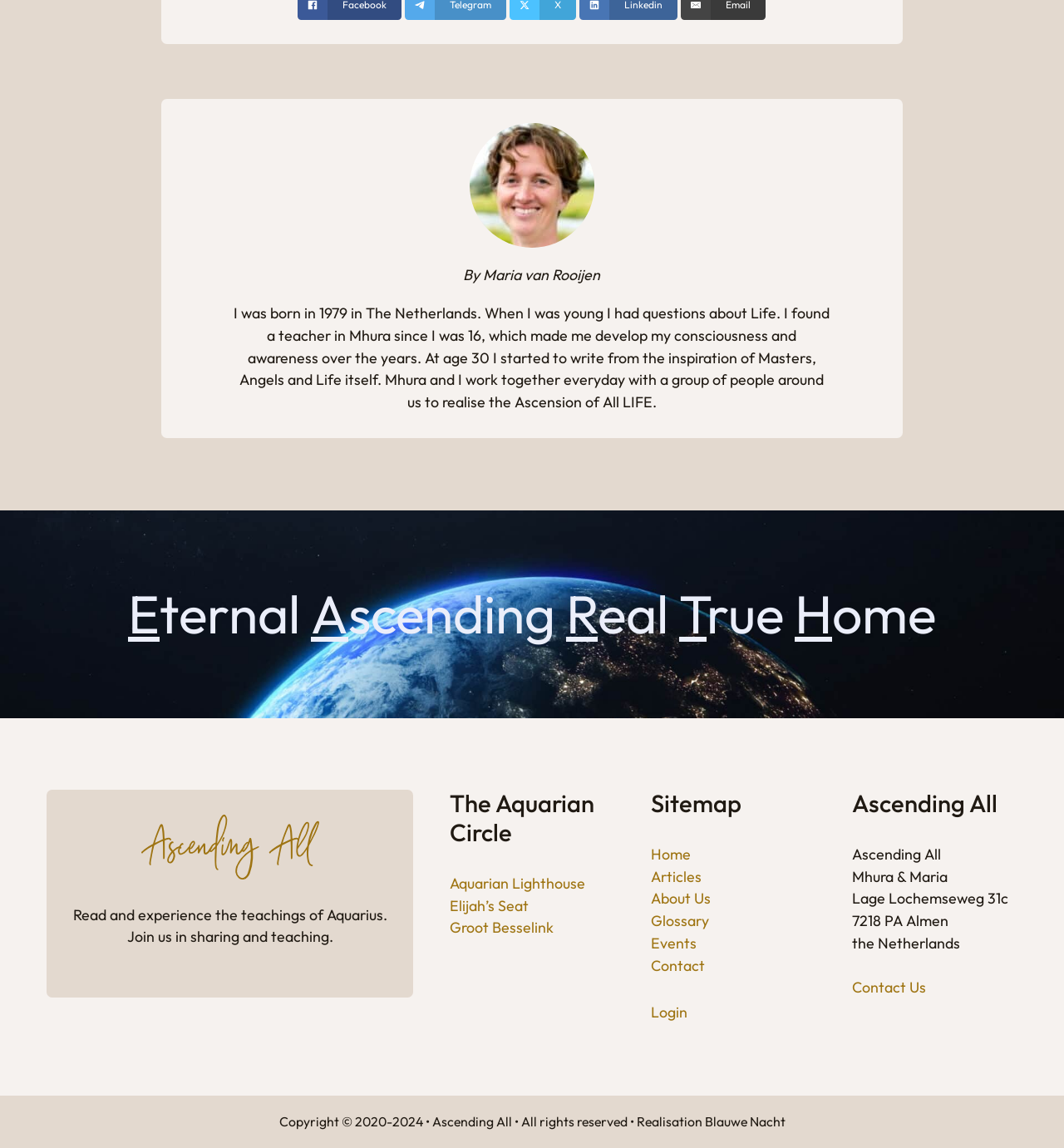Extract the bounding box coordinates for the described element: "Blauwe Nacht". The coordinates should be represented as four float numbers between 0 and 1: [left, top, right, bottom].

[0.662, 0.969, 0.738, 0.984]